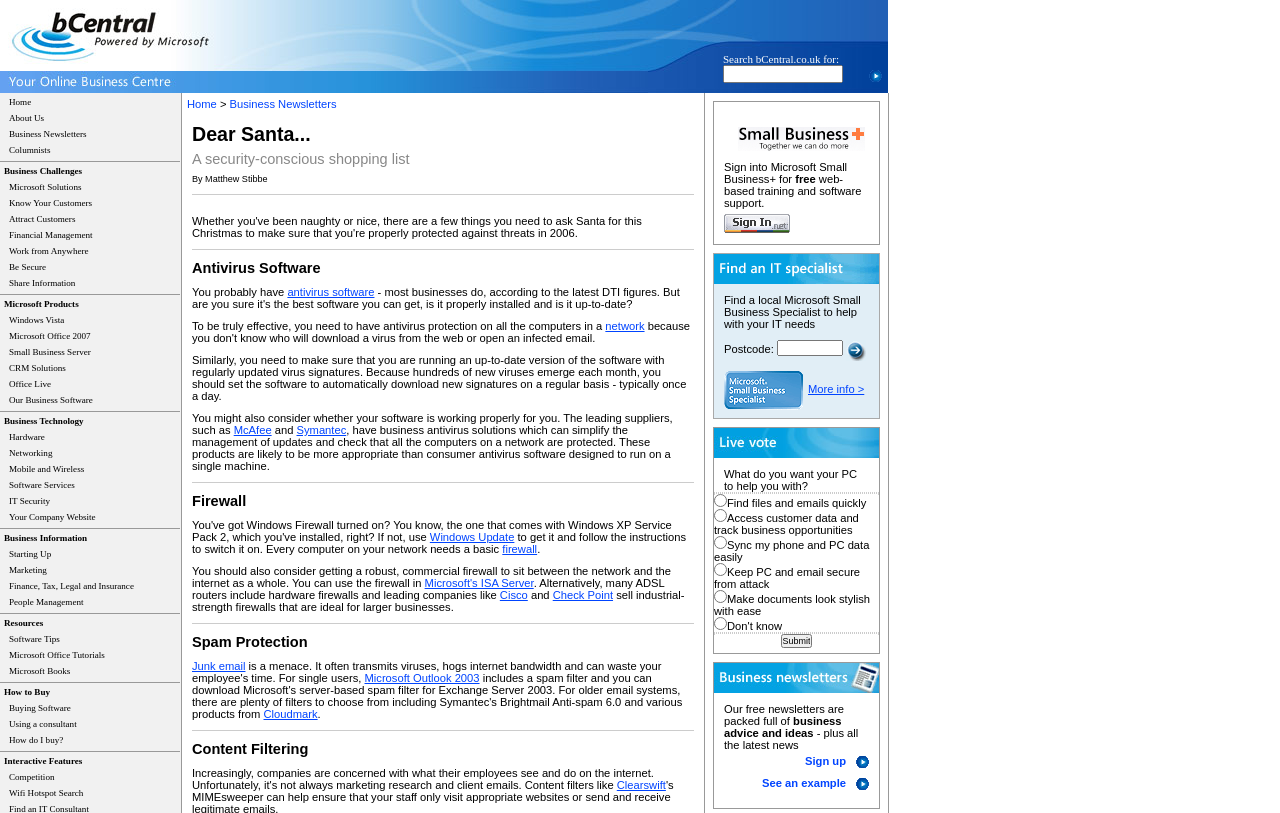What is the purpose of antivirus software?
Answer the question with a single word or phrase by looking at the picture.

To protect computers from viruses